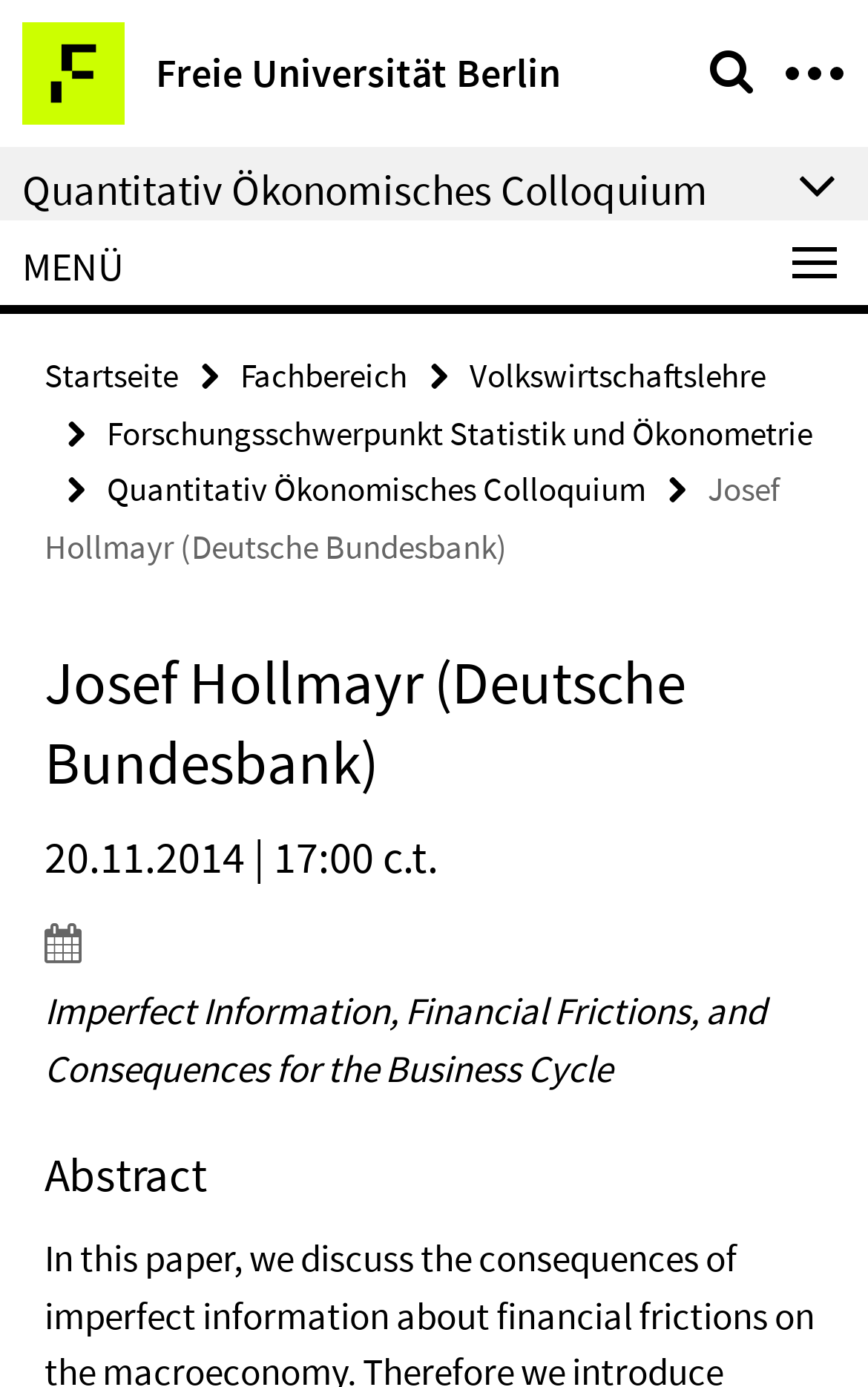Describe every aspect of the webpage in a detailed manner.

The webpage appears to be an event page for a colloquium featuring Josef Hollmayr from the Deutsche Bundesbank. At the top left, there is a link to the Freie Universität Berlin website, accompanied by a small image. Below this, there is a heading titled "Service-Navigation". 

On the top right, there is a link with no text. The main content of the page is divided into two sections. The first section is headed "Quantitativ Ökonomisches Colloquium" and contains a link to the colloquium's webpage. Below this, there is a menu with links to various pages, including the start page, faculty page, and research focus page.

The second section is dedicated to the event featuring Josef Hollmayr. It starts with a heading bearing his name and affiliation, followed by the date and time of the event. There is a link with an icon, possibly a download or print button. The title of his presentation, "Imperfect Information, Financial Frictions, and Consequences for the Business Cycle", is displayed below. Finally, there is a heading titled "Abstract", although the abstract itself is not provided.